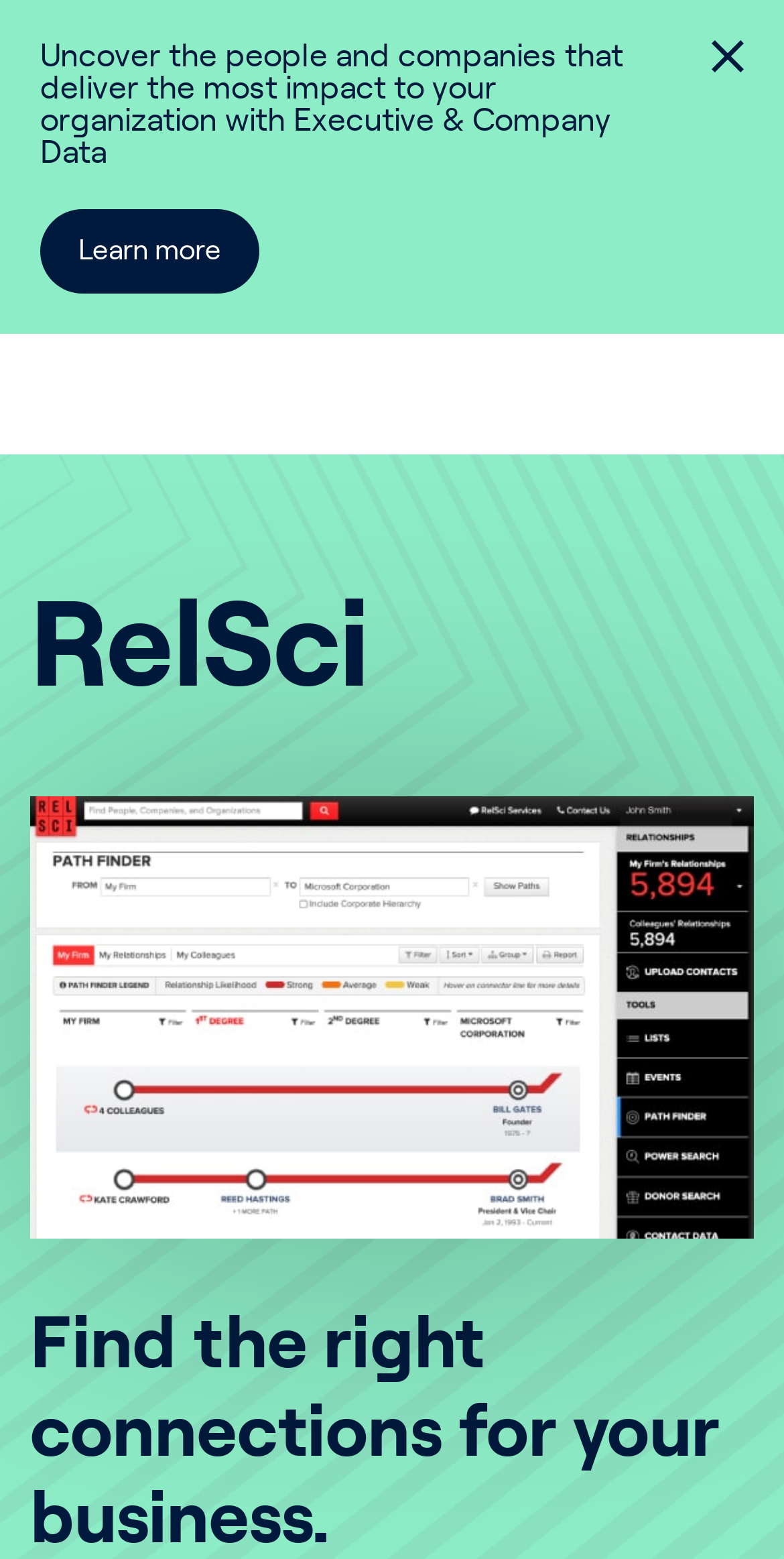Using a single word or phrase, answer the following question: 
How many buttons are there on the webpage?

3